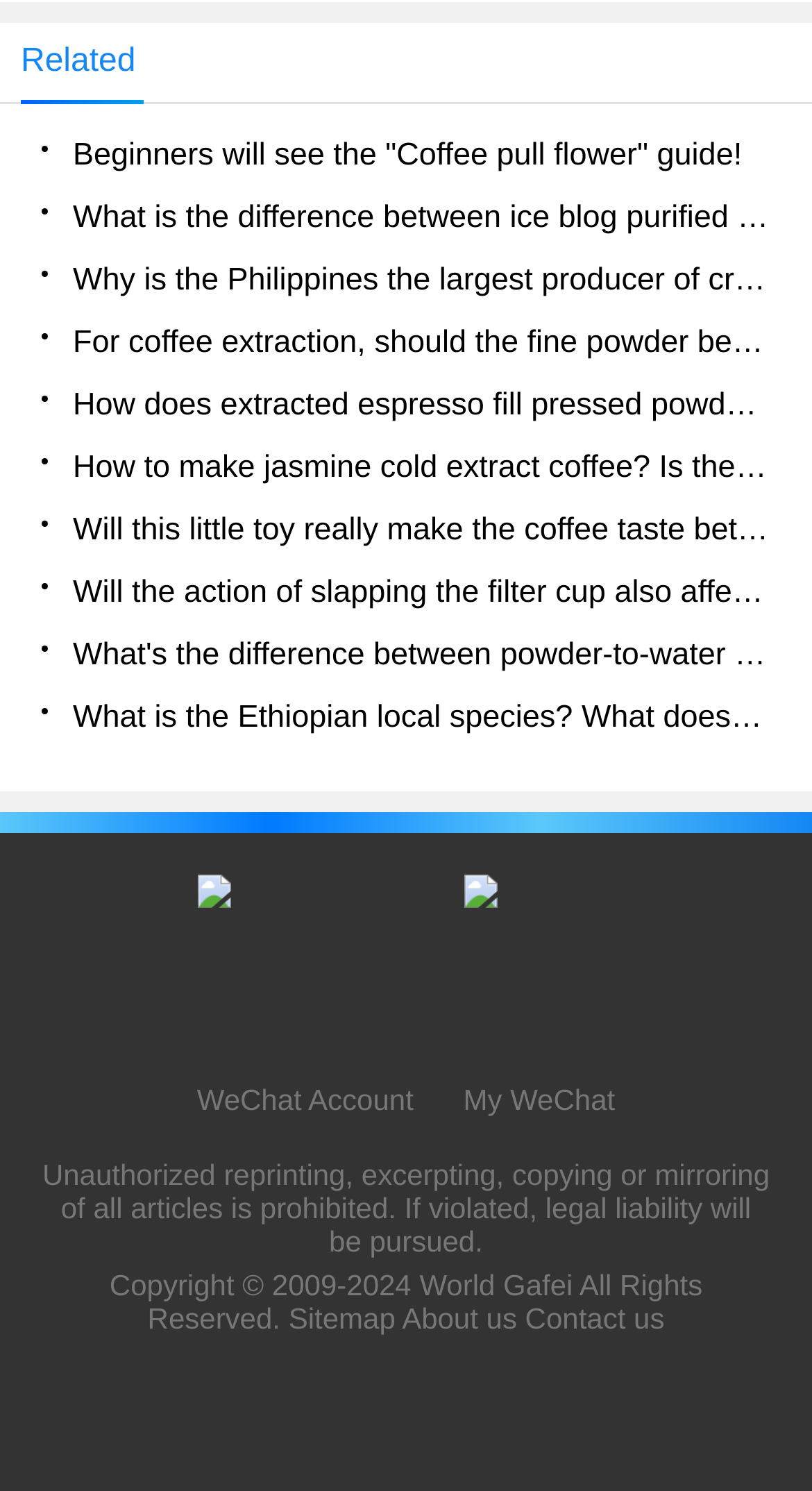Find the UI element described as: "World Gafei" and predict its bounding box coordinates. Ensure the coordinates are four float numbers between 0 and 1, [left, top, right, bottom].

[0.517, 0.85, 0.705, 0.872]